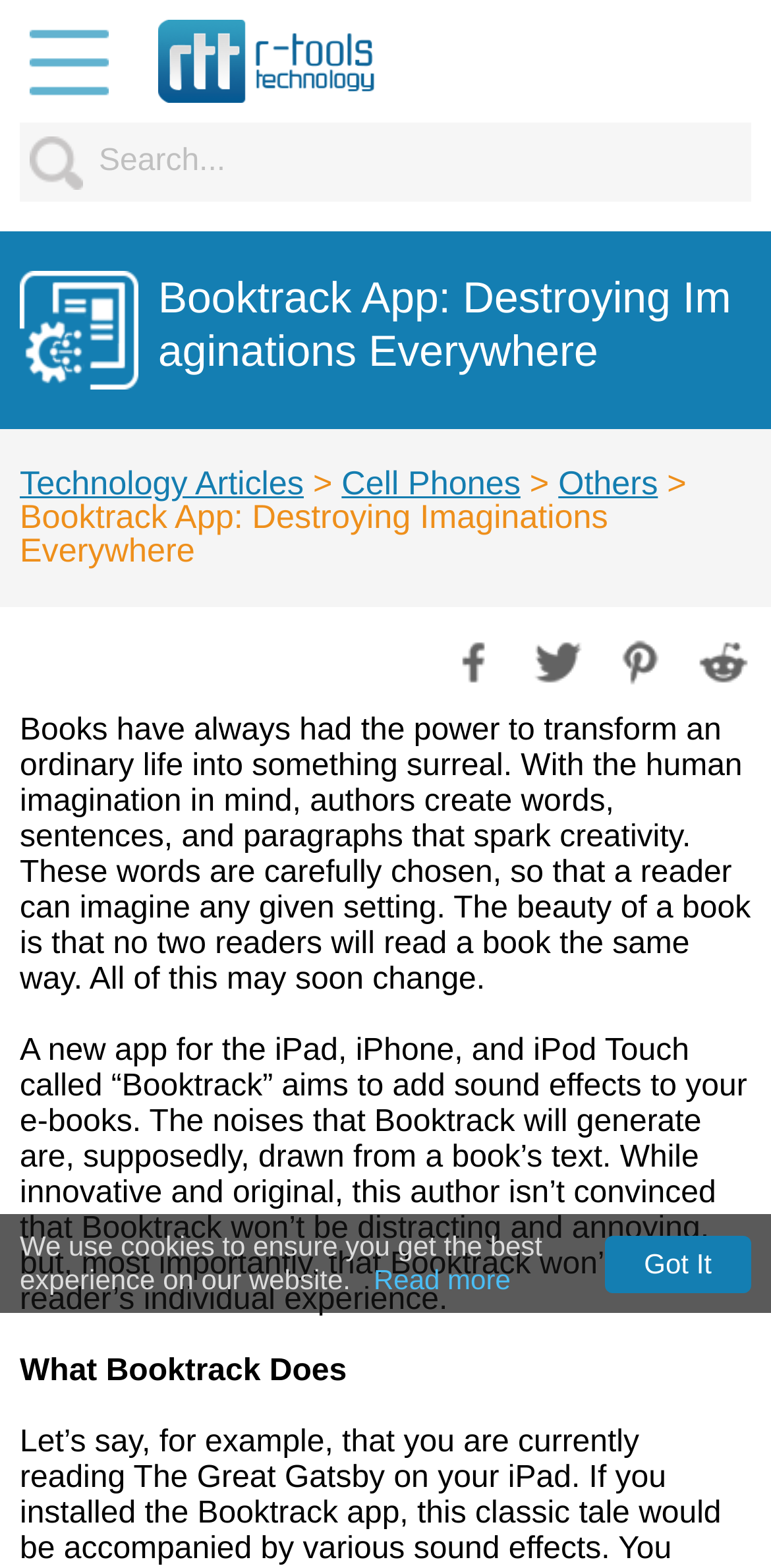Pinpoint the bounding box coordinates of the clickable element needed to complete the instruction: "Share on Facebook". The coordinates should be provided as four float numbers between 0 and 1: [left, top, right, bottom].

[0.569, 0.4, 0.651, 0.441]